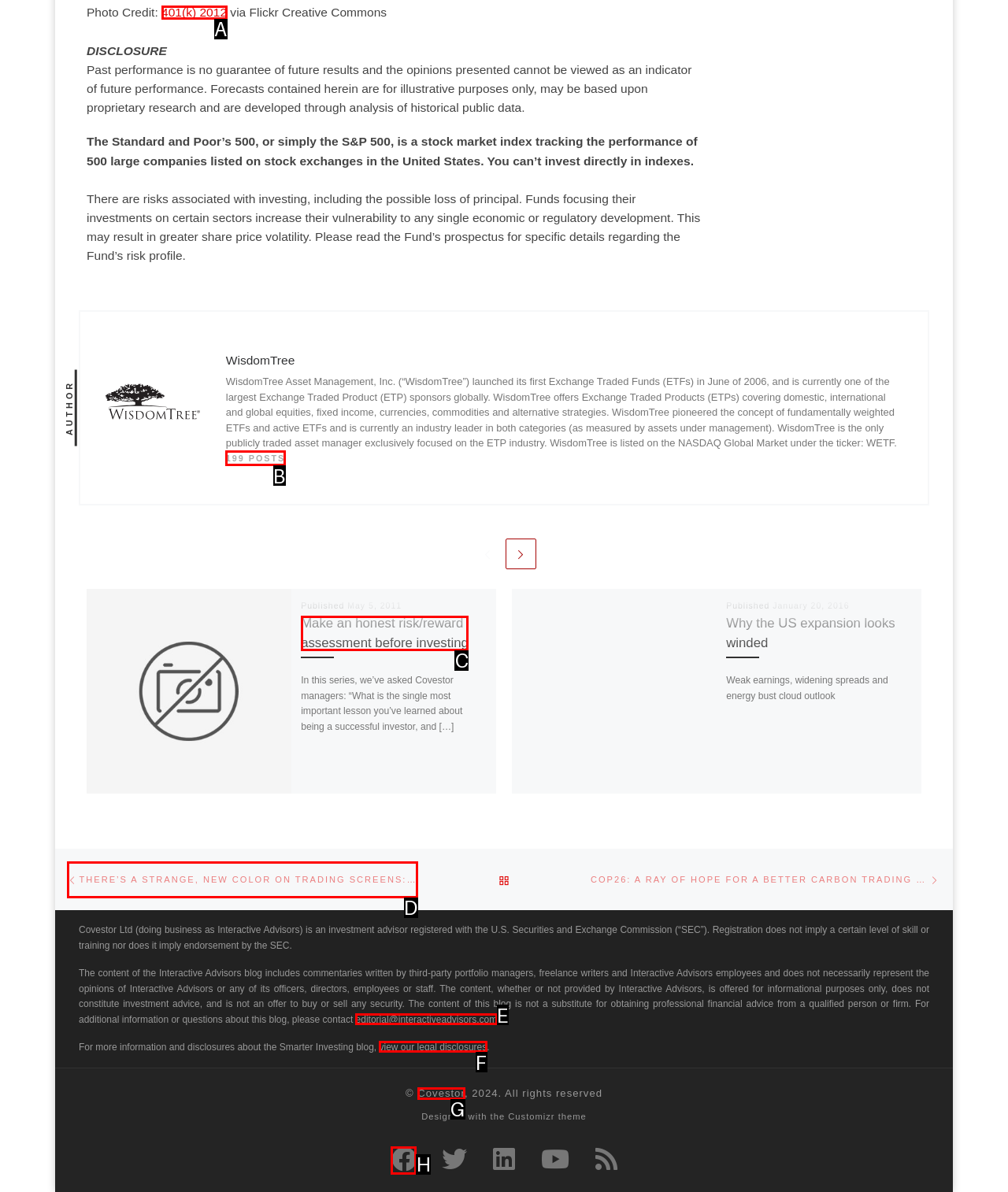Identify which HTML element aligns with the description: Covestor
Answer using the letter of the correct choice from the options available.

G